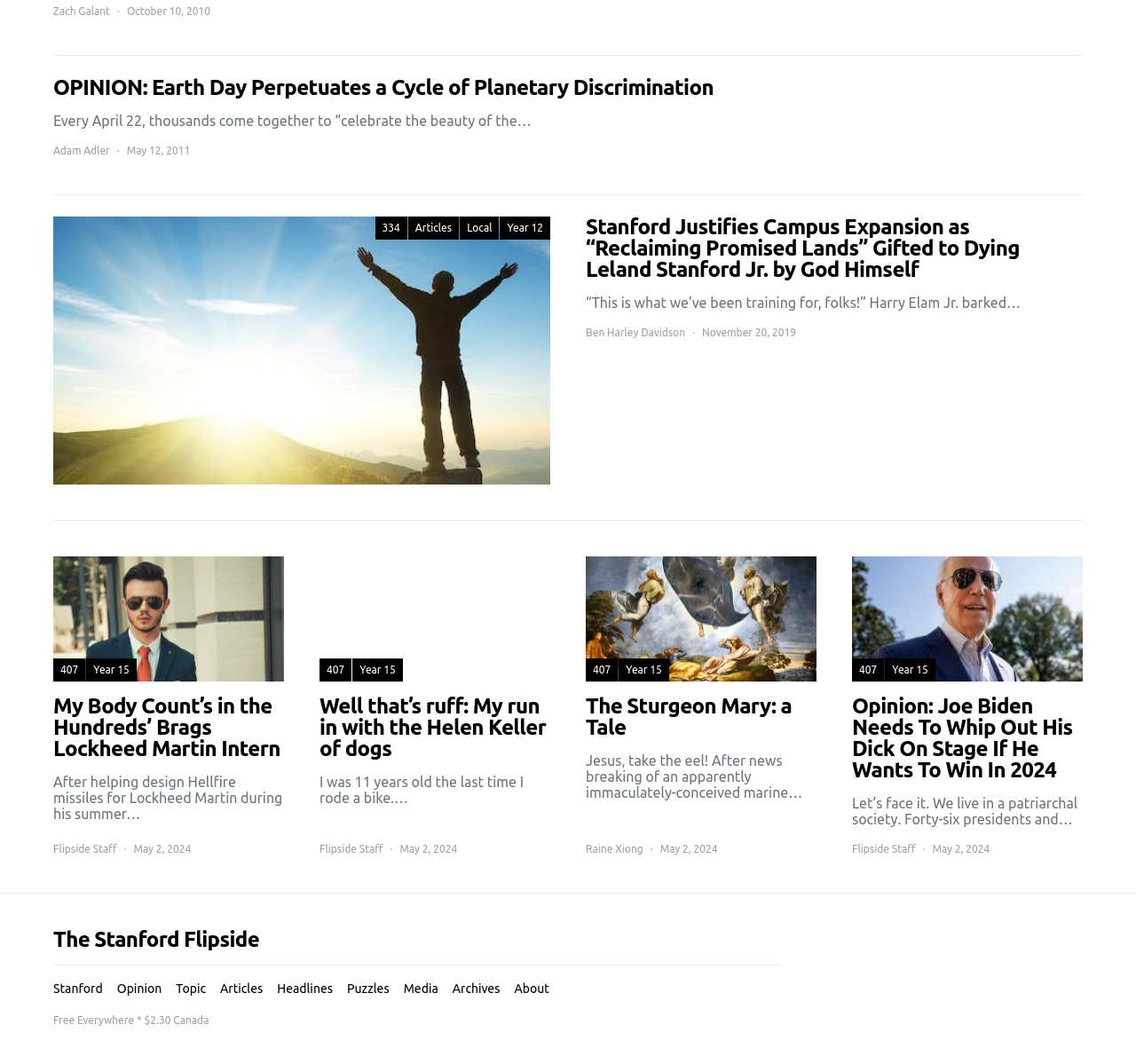Extract the bounding box coordinates for the UI element described by the text: "Year 15". The coordinates should be in the form of [left, top, right, bottom] with values between 0 and 1.

[0.076, 0.619, 0.12, 0.64]